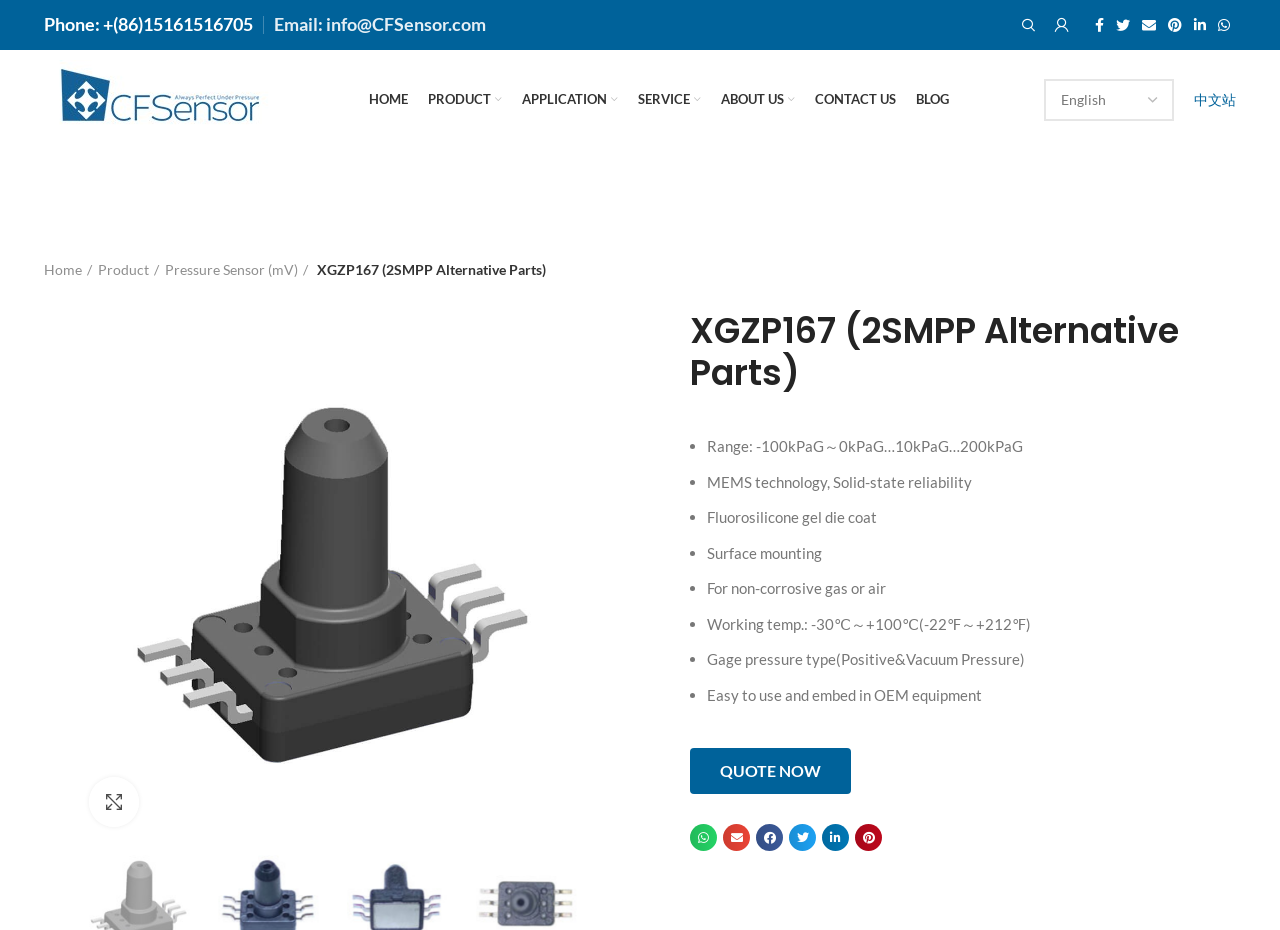Locate the bounding box coordinates of the clickable part needed for the task: "Explore the Athletics program".

None